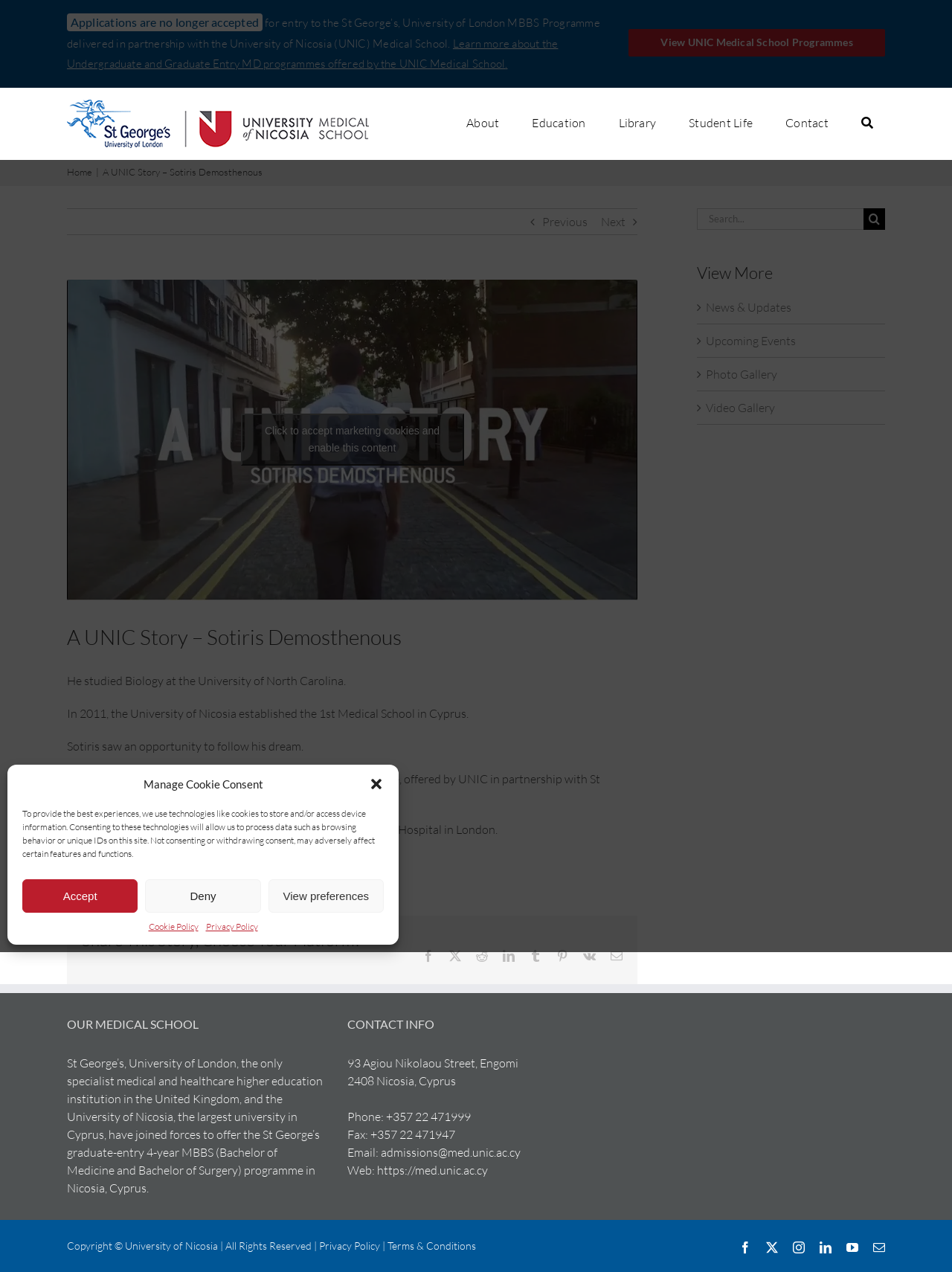Can you find and generate the webpage's heading?

A UNIC Story – Sotiris Demosthenous